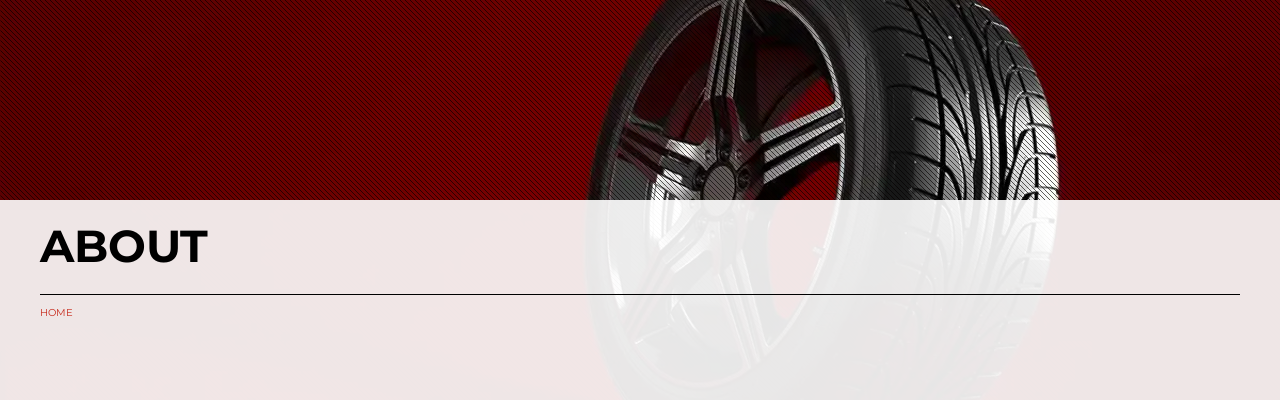Please respond to the question using a single word or phrase:
What is the text below the image?

ABOUT